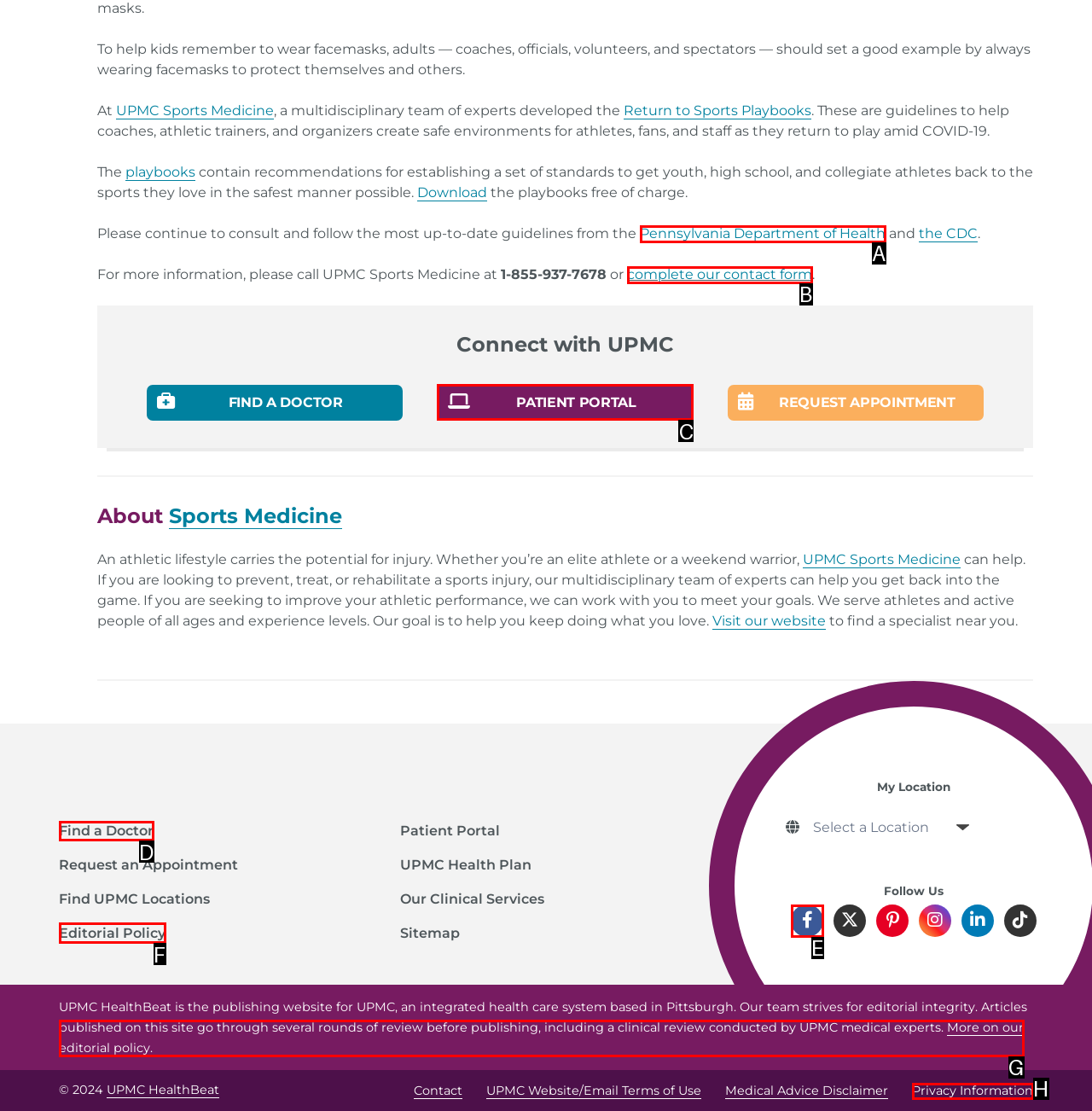Find the correct option to complete this instruction: Find a Doctor. Reply with the corresponding letter.

D